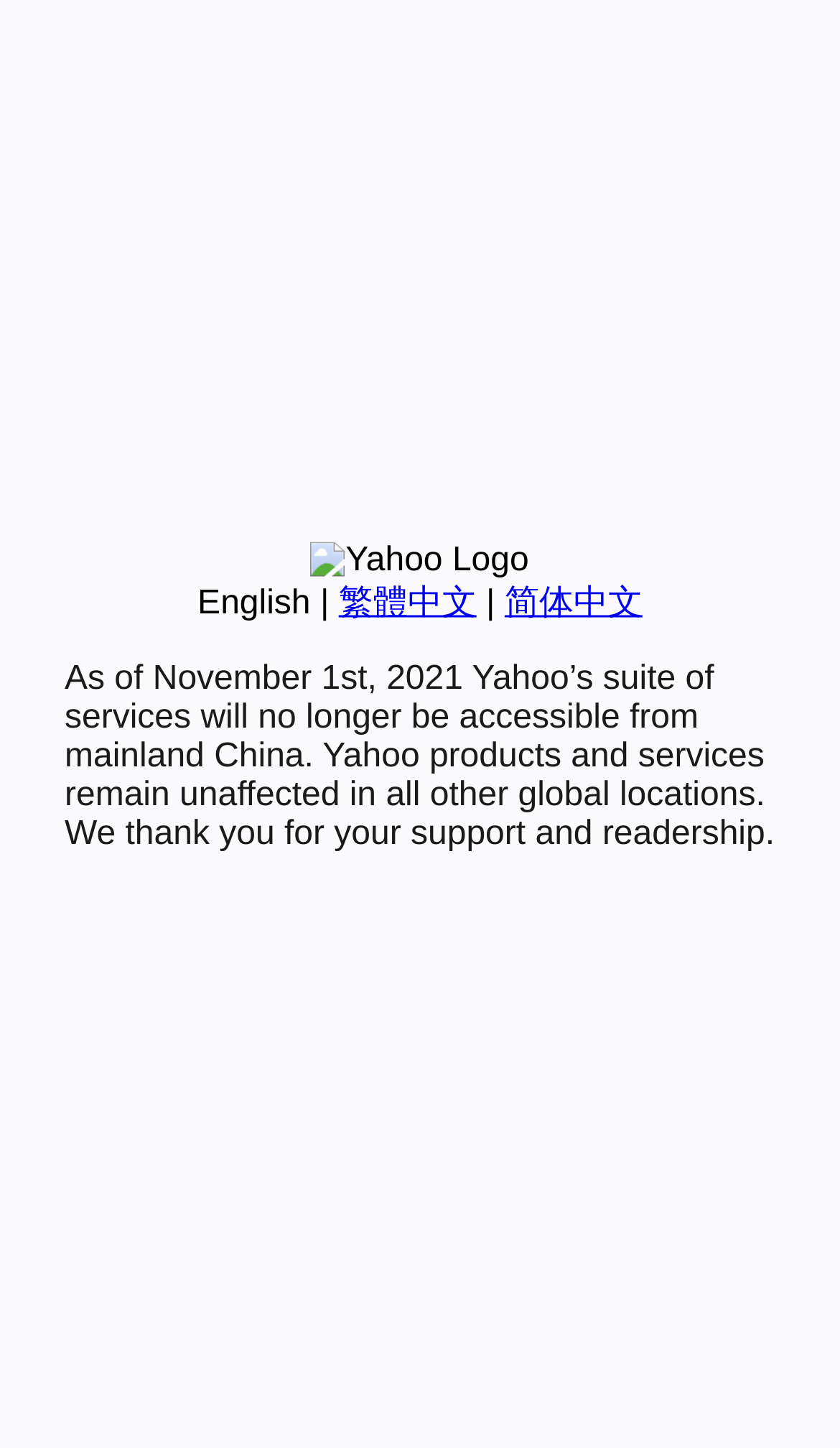Identify the bounding box coordinates for the UI element described as follows: English. Use the format (top-left x, top-left y, bottom-right x, bottom-right y) and ensure all values are floating point numbers between 0 and 1.

[0.235, 0.404, 0.37, 0.429]